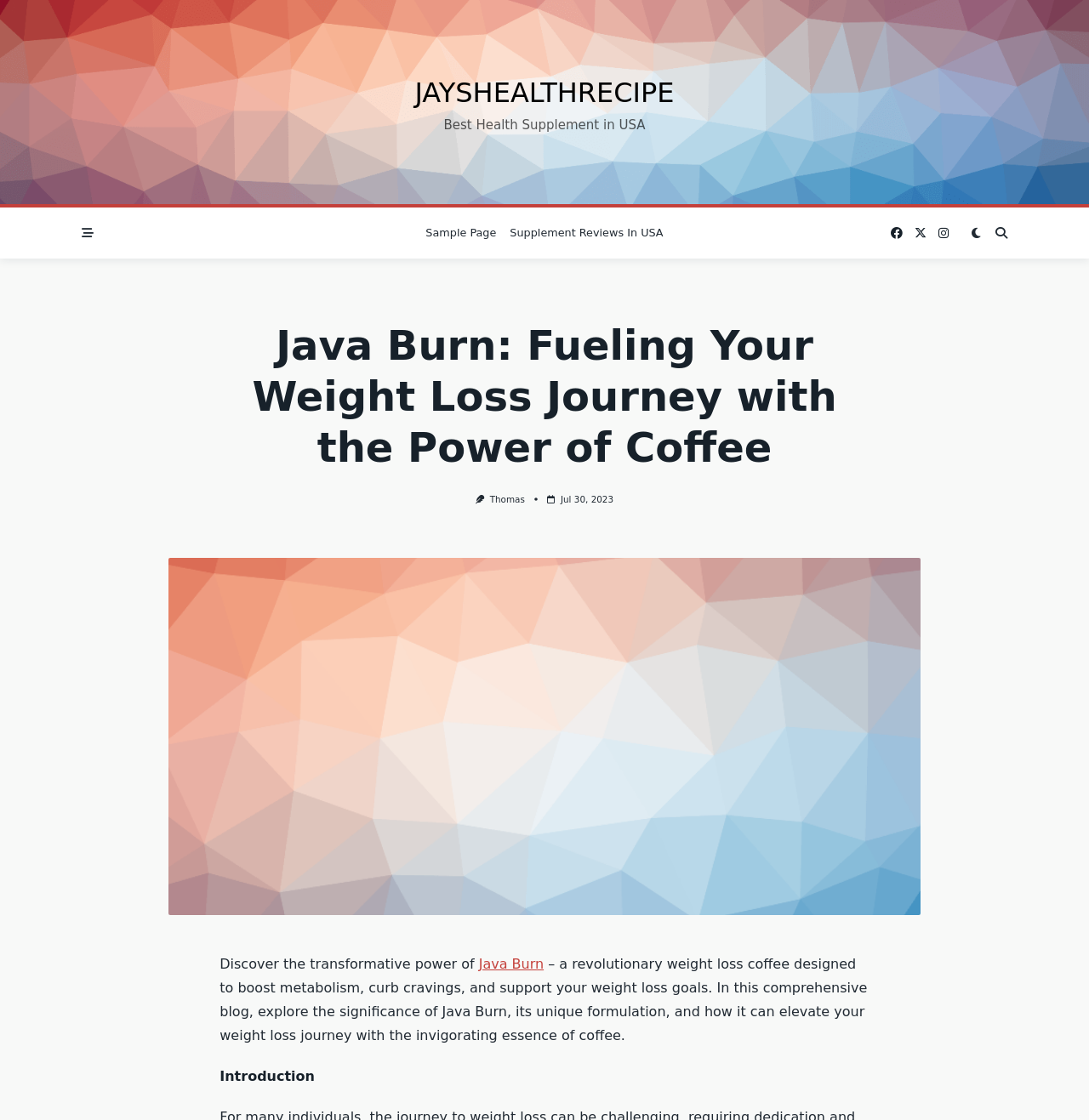How many social media links are present?
Please use the image to provide an in-depth answer to the question.

I counted the number of social media links by looking at the icons in the top-right corner of the webpage. I found four icons, which correspond to four social media links.